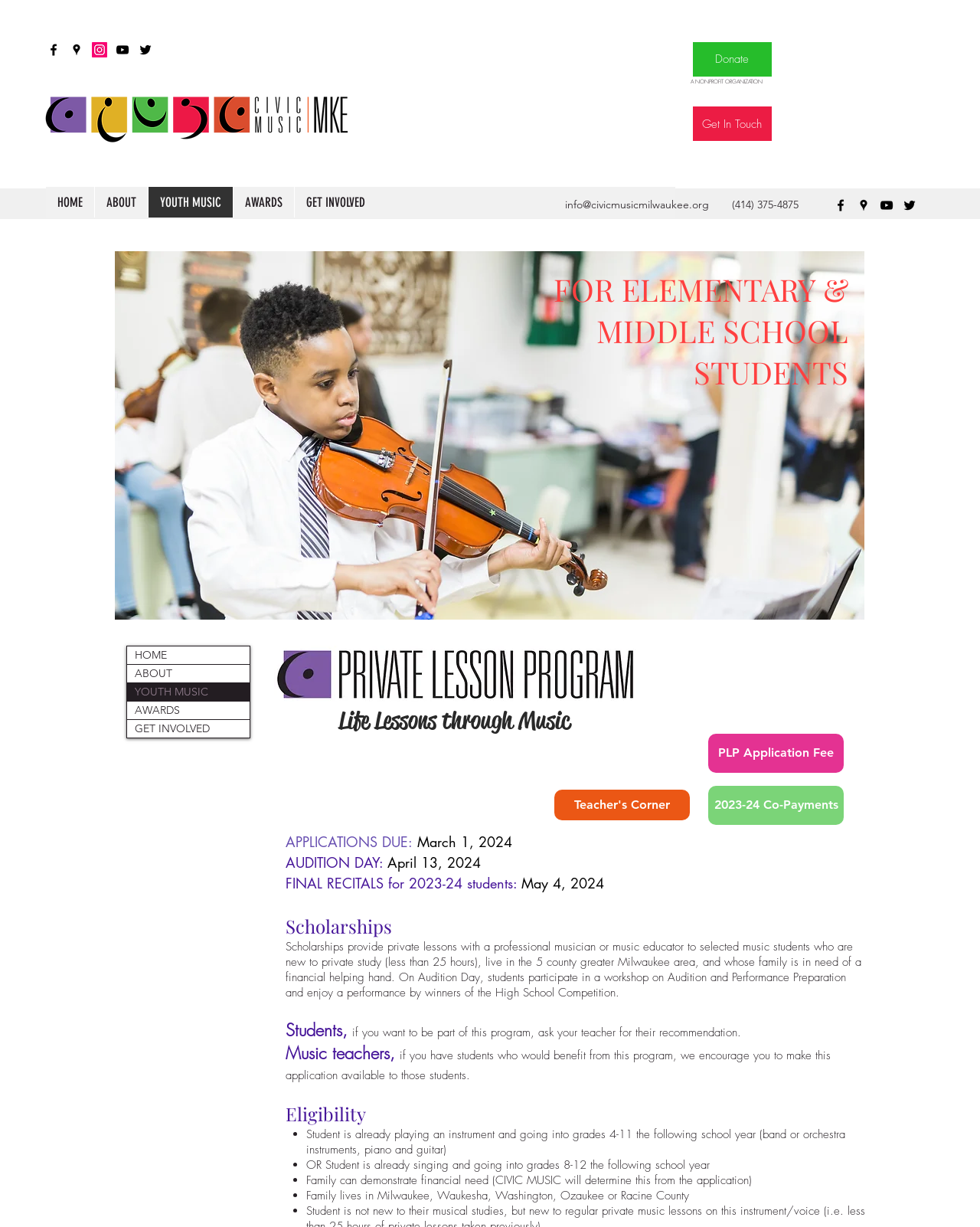Can you find the bounding box coordinates for the element that needs to be clicked to execute this instruction: "Click the 'Donate' button"? The coordinates should be given as four float numbers between 0 and 1, i.e., [left, top, right, bottom].

[0.707, 0.034, 0.787, 0.062]